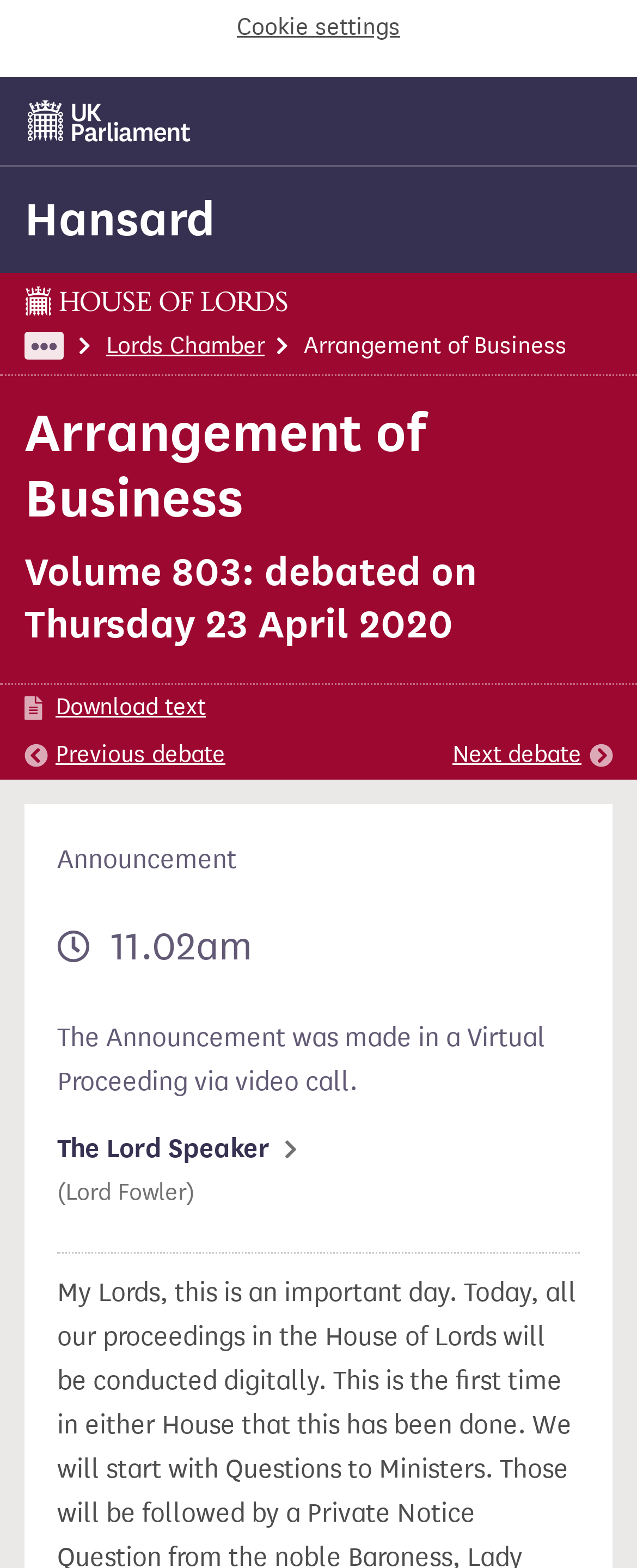Identify the bounding box for the described UI element. Provide the coordinates in (top-left x, top-left y, bottom-right x, bottom-right y) format with values ranging from 0 to 1: Mindfulness

None